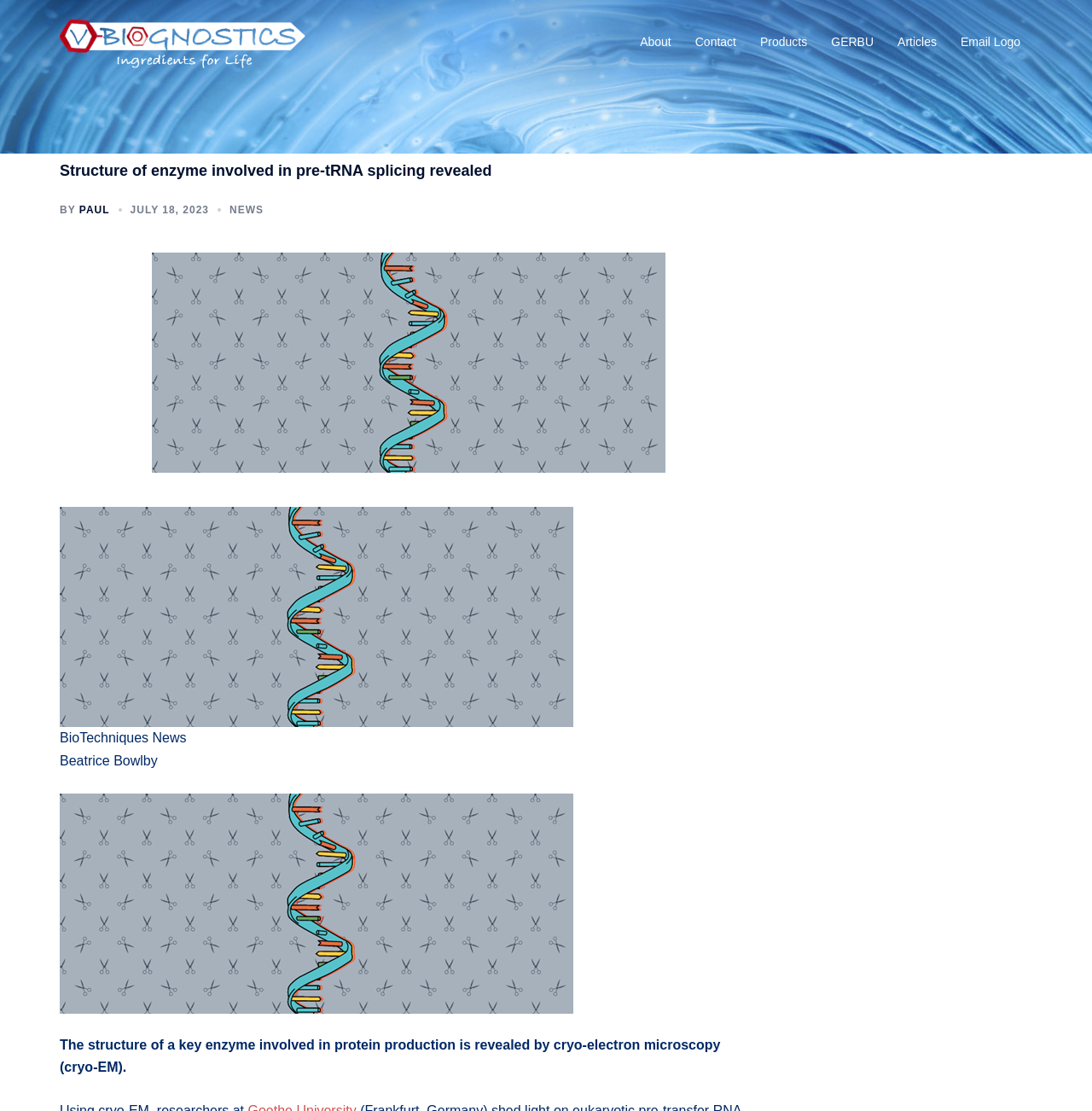Find the bounding box coordinates for the area that should be clicked to accomplish the instruction: "Go to the About page".

[0.586, 0.029, 0.615, 0.047]